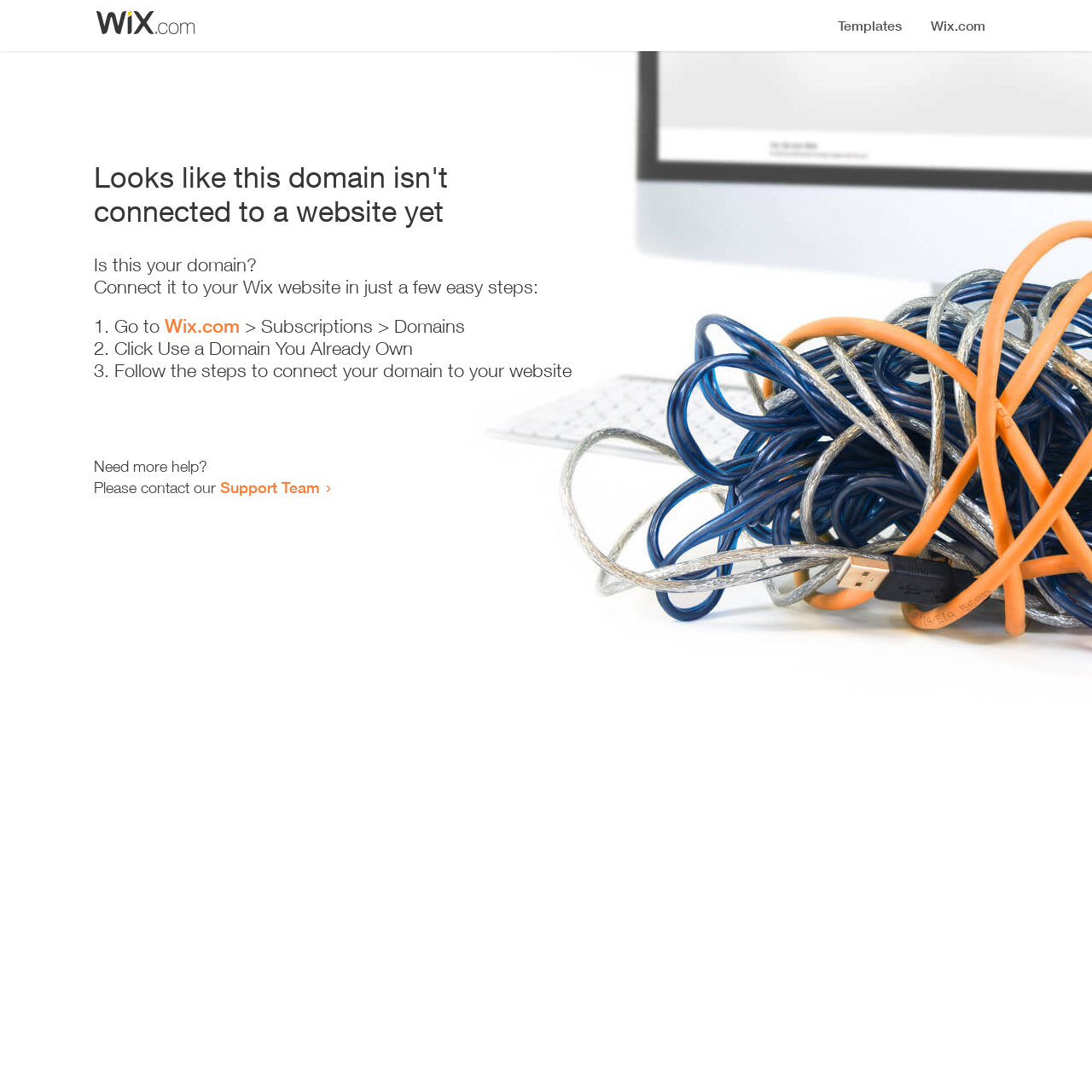Please provide a detailed answer to the question below by examining the image:
Where should I go to start connecting my domain?

The webpage provides a link to 'Wix.com' with the instruction 'Go to' preceding it, suggesting that the user should go to Wix.com to start connecting their domain.